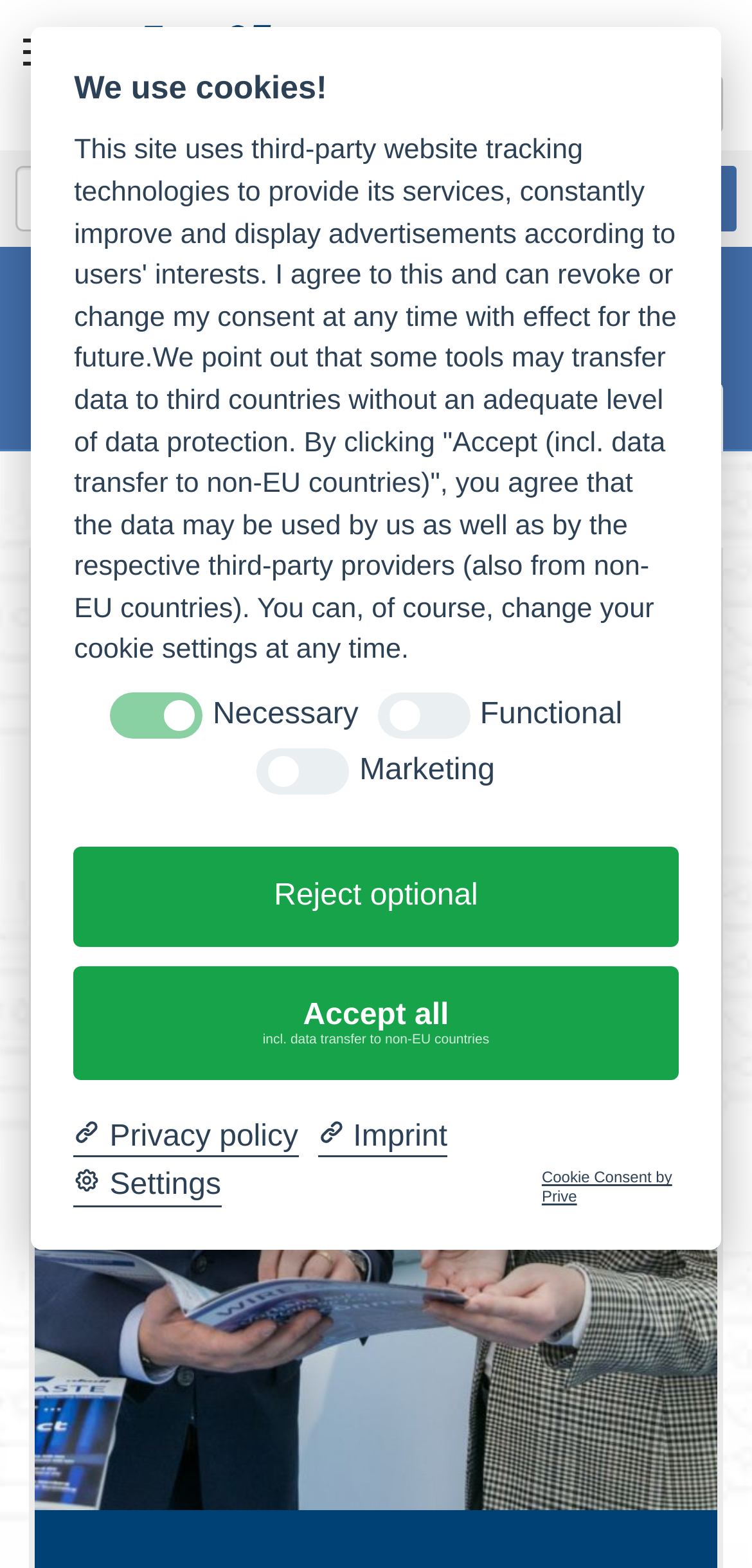How many languages are supported by the website?
Look at the image and answer the question with a single word or phrase.

1